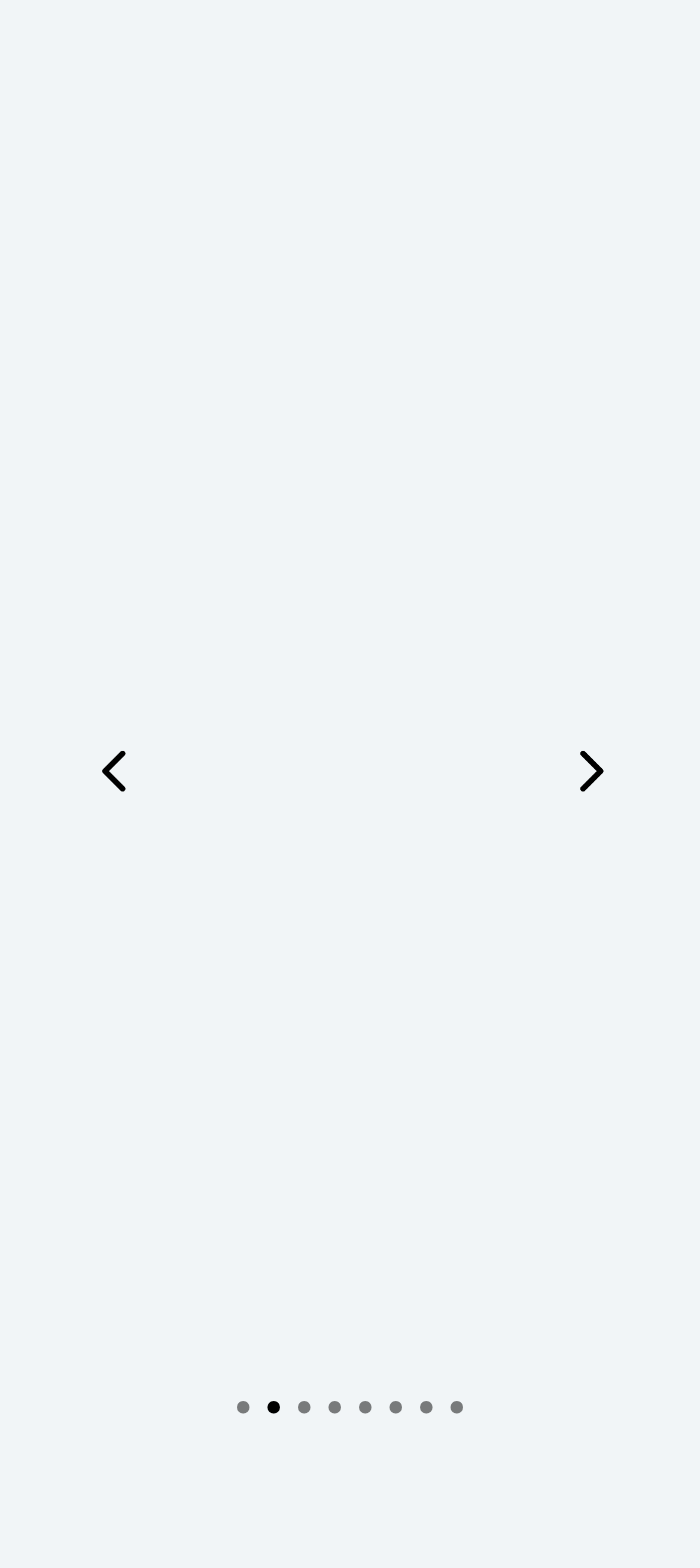Please identify the bounding box coordinates of the clickable region that I should interact with to perform the following instruction: "Click on page 4". The coordinates should be expressed as four float numbers between 0 and 1, i.e., [left, top, right, bottom].

[0.1, 0.462, 0.223, 0.517]